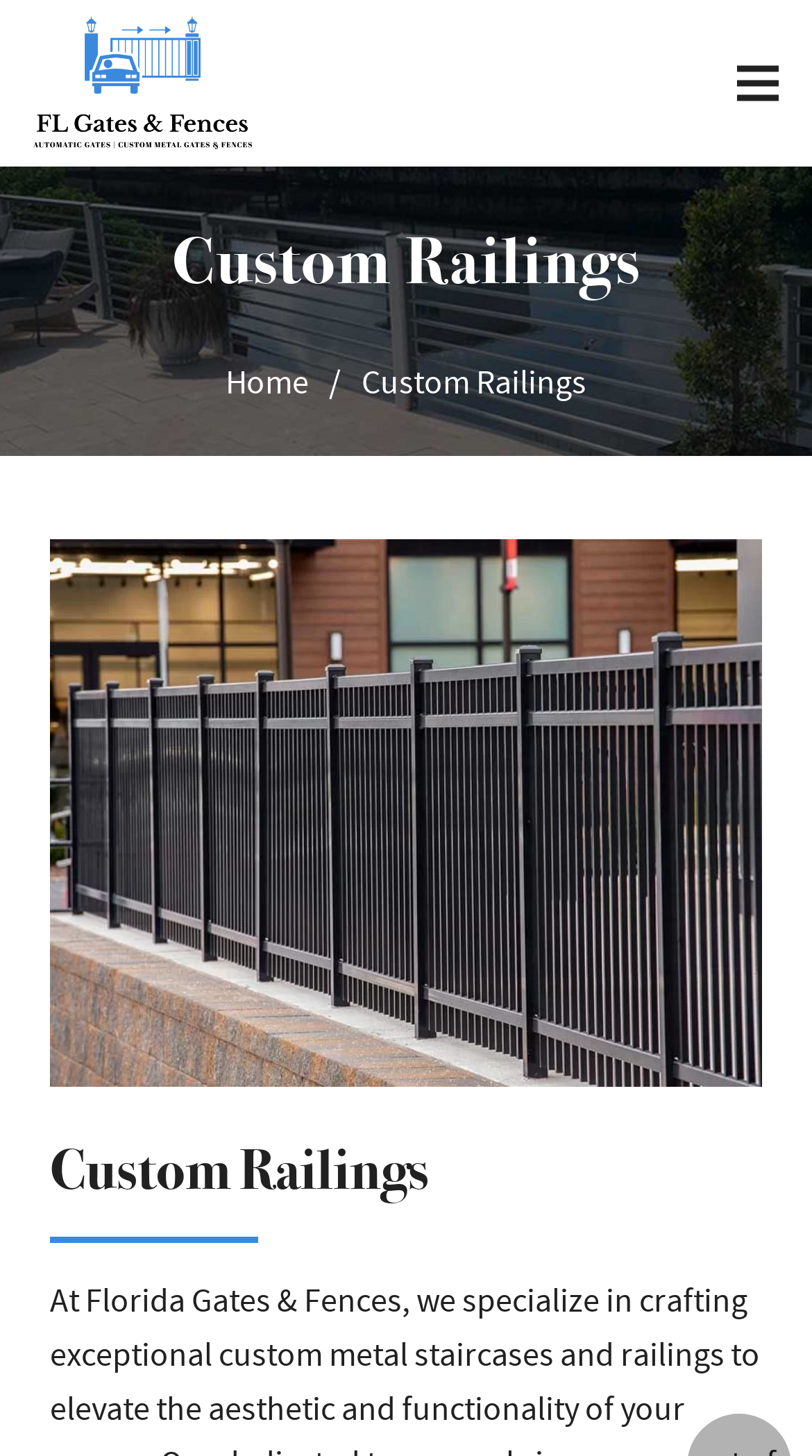Respond to the following question using a concise word or phrase: 
What is the main image on this webpage?

Railings